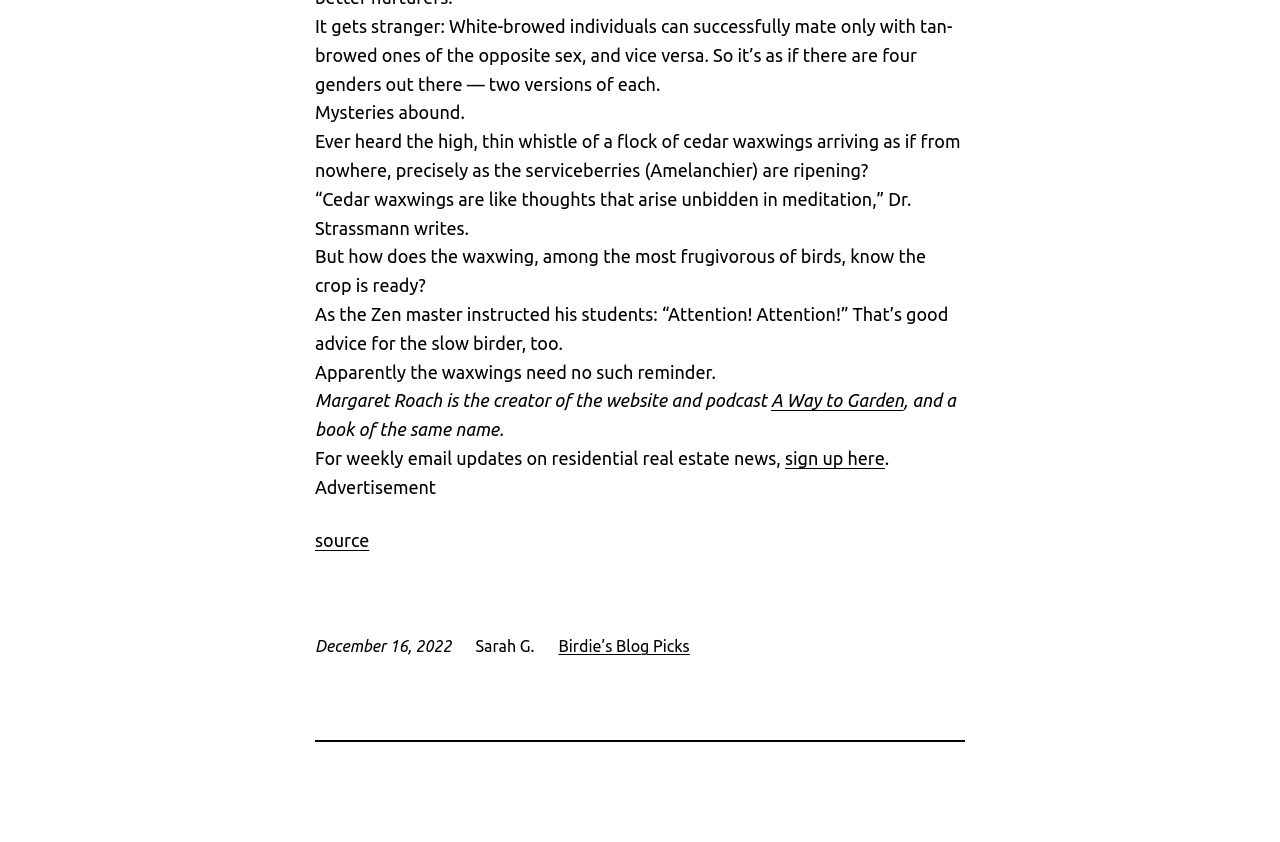Bounding box coordinates are specified in the format (top-left x, top-left y, bottom-right x, bottom-right y). All values are floating point numbers bounded between 0 and 1. Please provide the bounding box coordinate of the region this sentence describes: A Way to Garden

[0.602, 0.464, 0.706, 0.487]